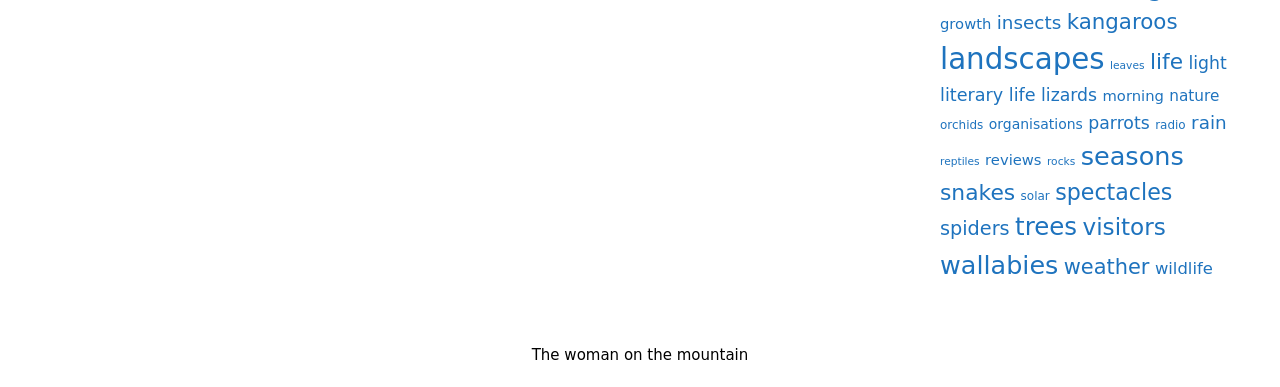Provide a brief response to the question using a single word or phrase: 
Are there any categories related to animals?

Yes